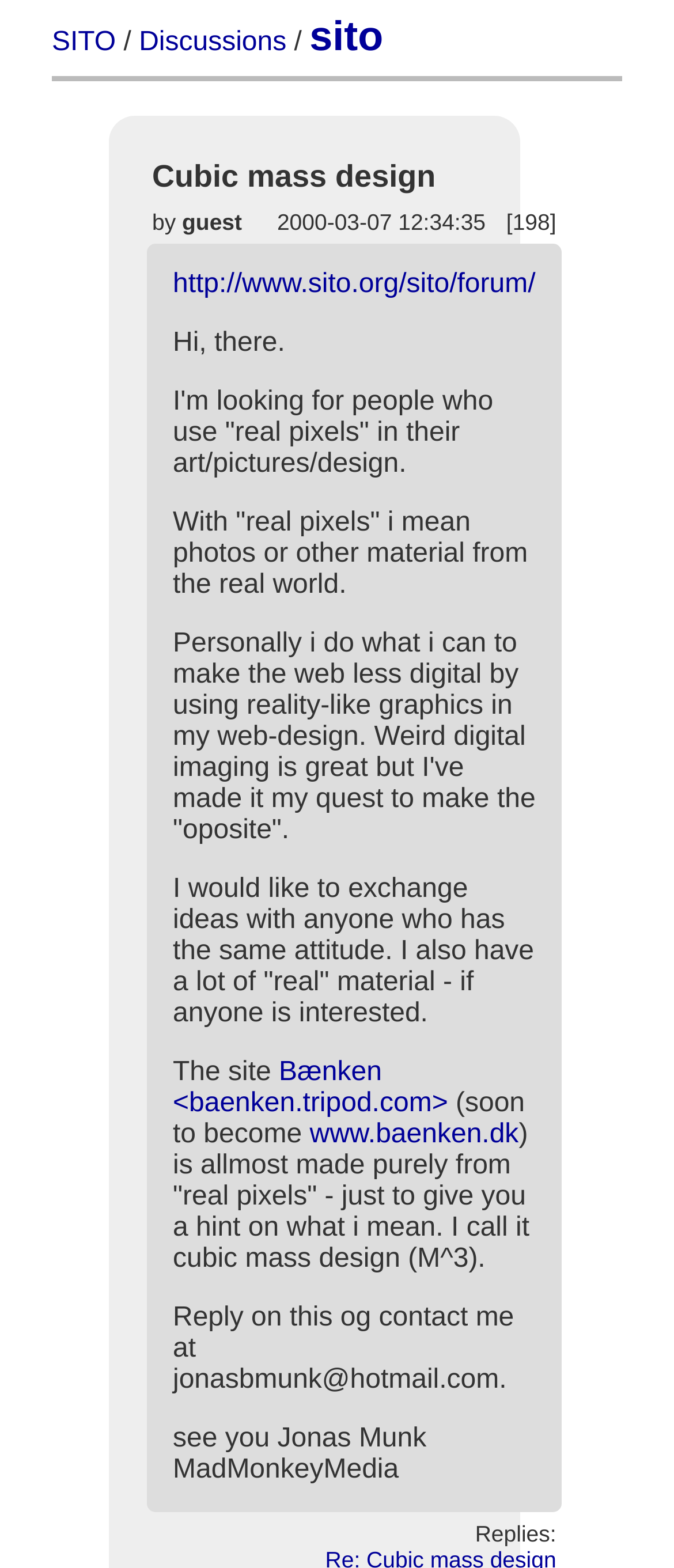Provide a thorough description of this webpage.

The webpage is a discussion forum page titled "Cubic mass design" on SITO.org. At the top, there are three links: "SITO" on the left, "Discussions" in the middle, and "sito" on the right. Below these links, there is a horizontal separator line.

The main content of the page is a table with three rows. The first row contains the title "Cubic mass design" in a cell that spans the entire row. The second row has three cells: the first cell contains the text "by guest", the second cell shows the date "2000-03-07 12:34:35", and the third cell displays the number "[198]". 

The third row is the longest and contains a large block of text. The text is a message from a user named Jonas Munk, who is looking for people who use "real pixels" in their art and design. He explains that he uses reality-like graphics in his web design and wants to exchange ideas with others who share the same attitude. The message also includes links to his website, Bænken, and his email address. The text is divided into several paragraphs, with some sentences containing links to external websites. At the bottom of the message, there is a signature with the user's name and affiliation, MadMonkeyMedia.